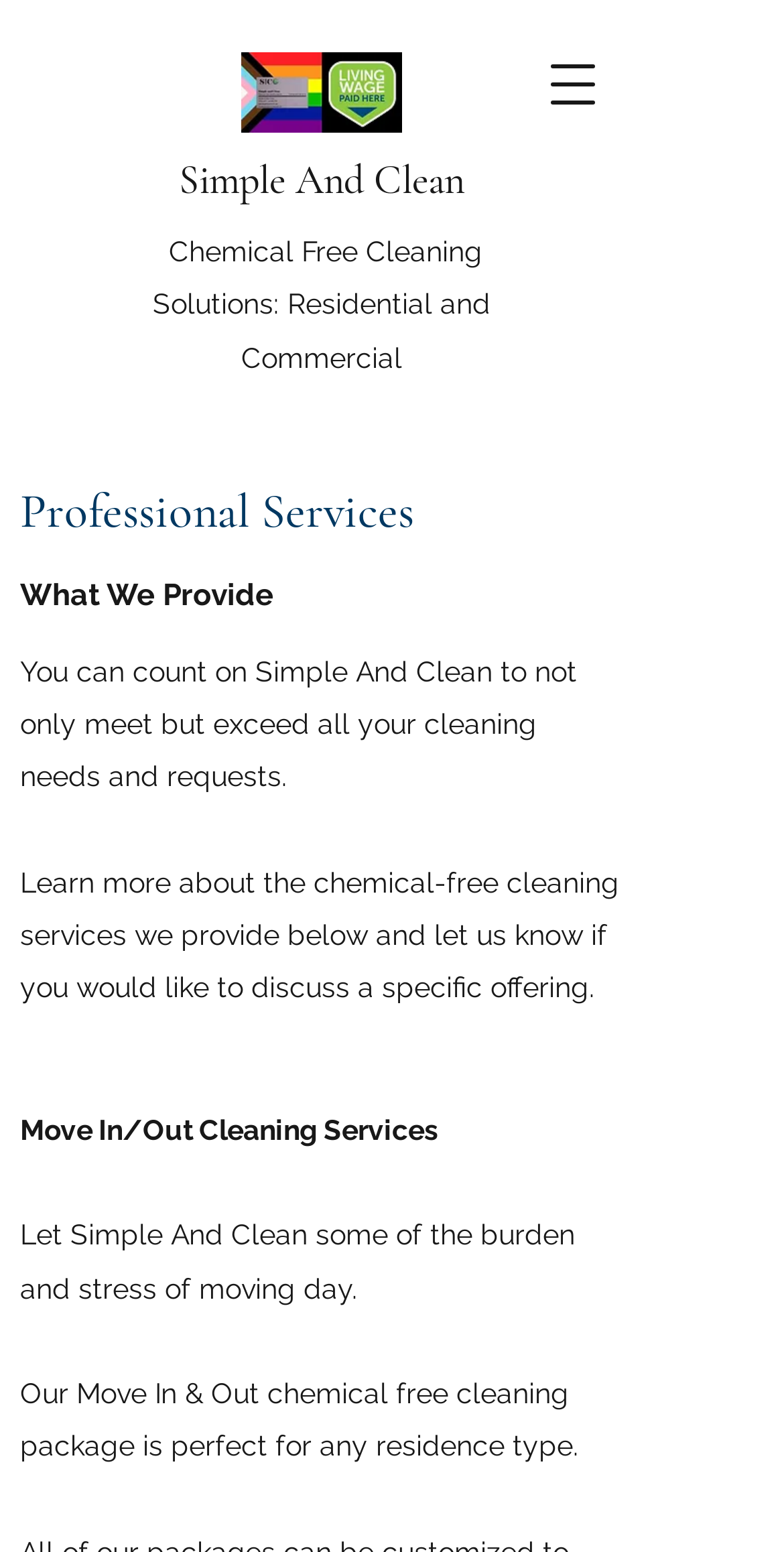Please respond to the question with a concise word or phrase:
What can clients expect from Simple And Clean's services?

Exceeding cleaning needs